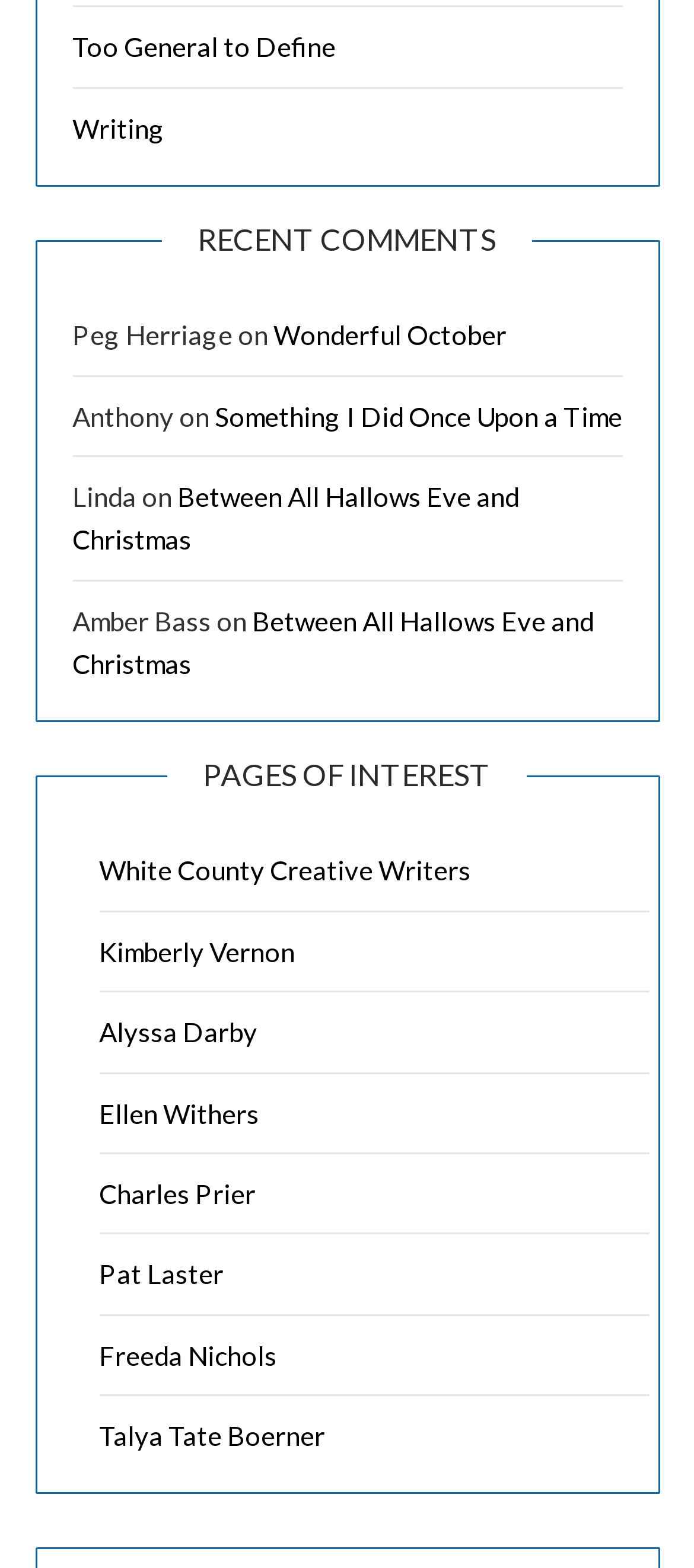What is the title of the first comment?
Using the information from the image, give a concise answer in one word or a short phrase.

Too General to Define